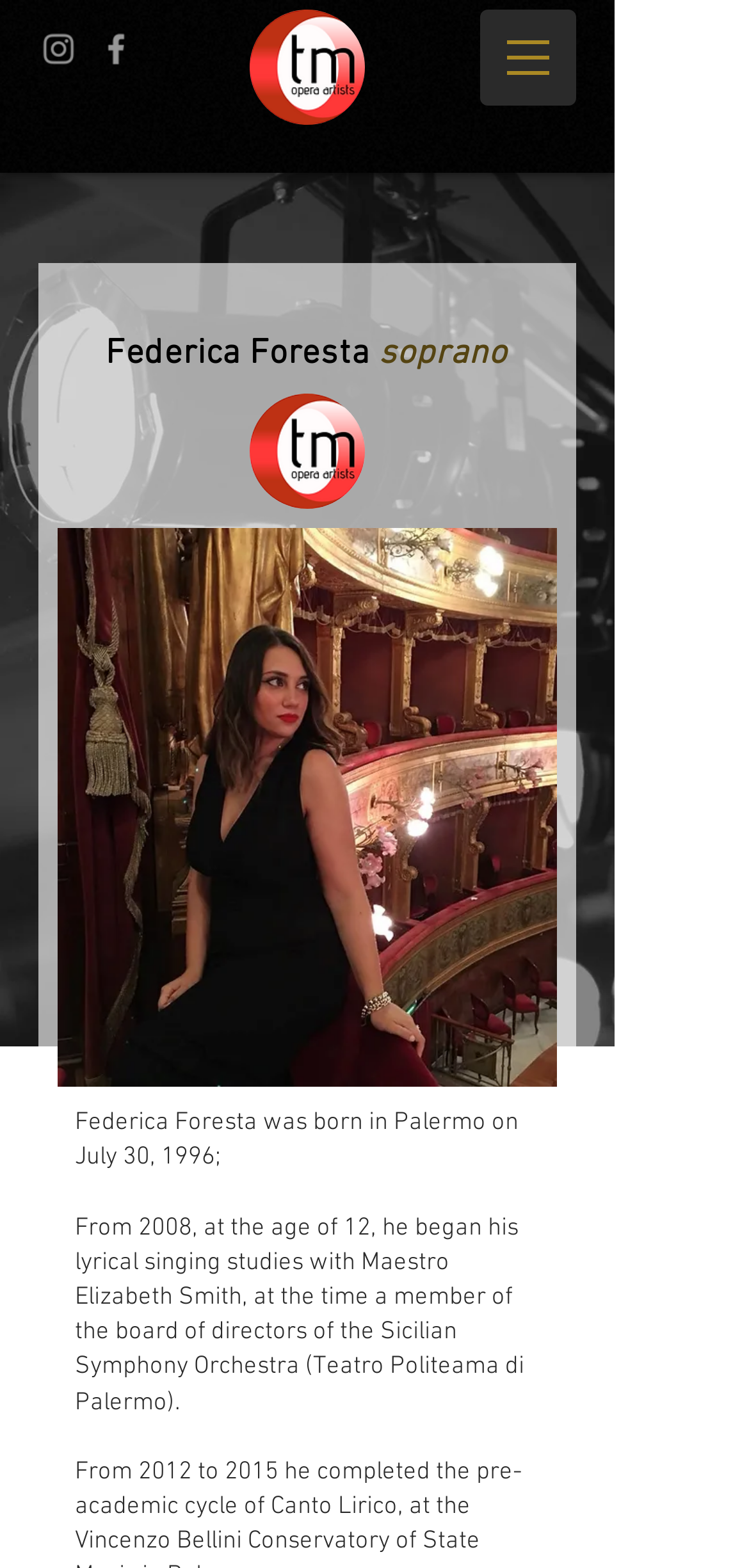Refer to the element description Menu and identify the corresponding bounding box in the screenshot. Format the coordinates as (top-left x, top-left y, bottom-right x, bottom-right y) with values in the range of 0 to 1.

None